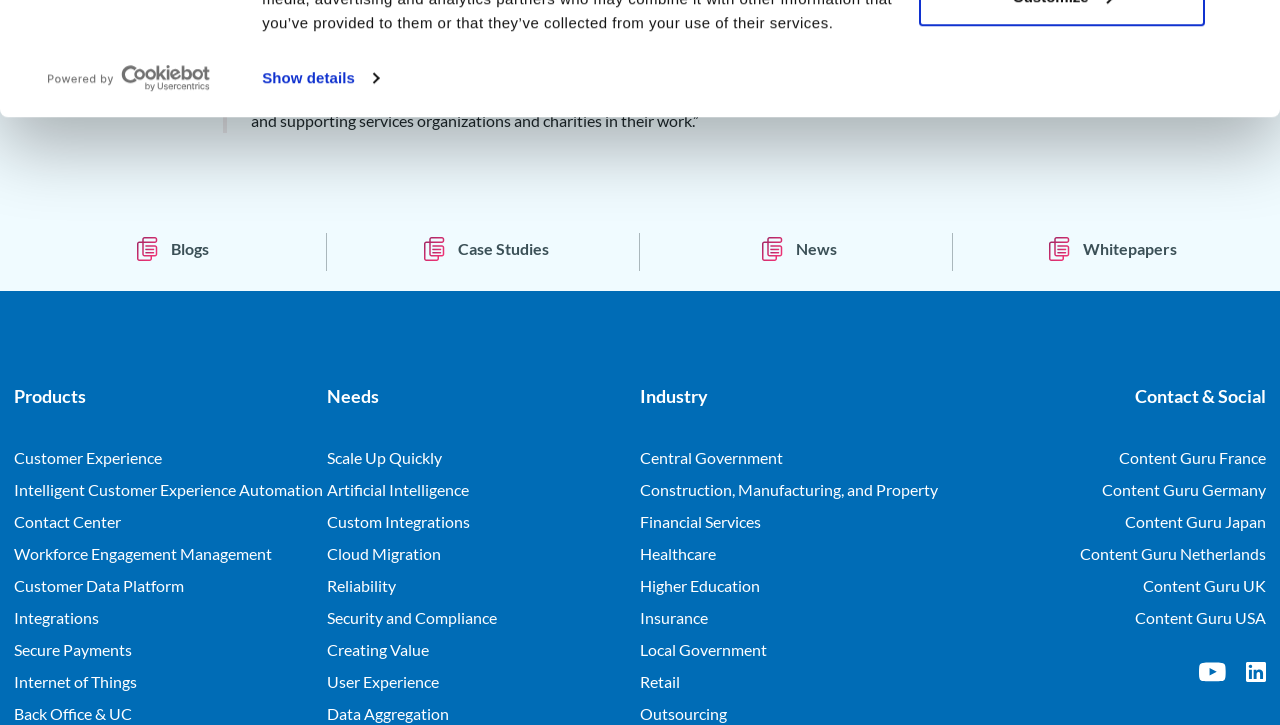Provide a short answer using a single word or phrase for the following question: 
What is the purpose of the 'Needs' section?

Solutions